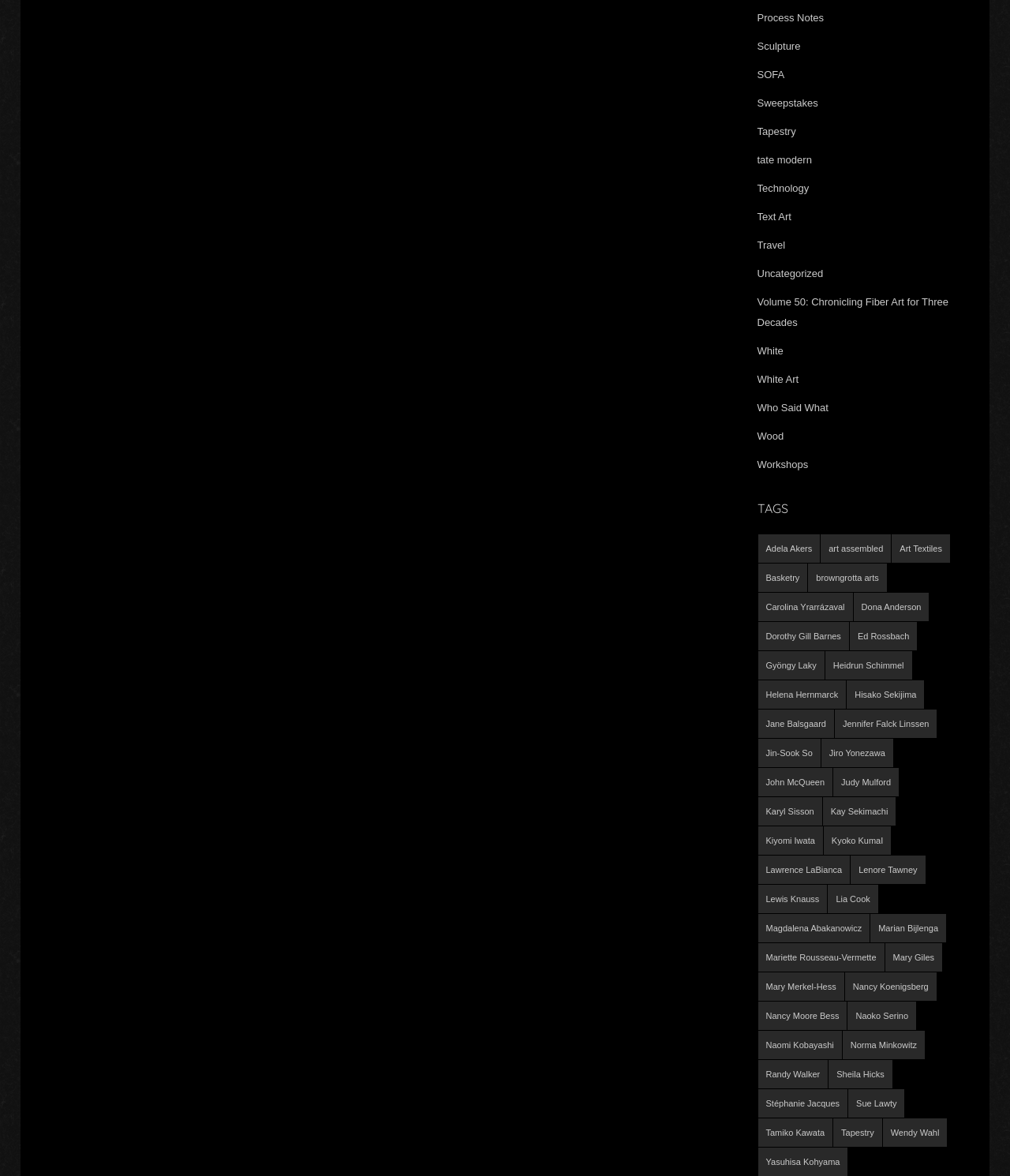Identify and provide the bounding box coordinates of the UI element described: "Tapestry". The coordinates should be formatted as [left, top, right, bottom], with each number being a float between 0 and 1.

[0.825, 0.951, 0.873, 0.975]